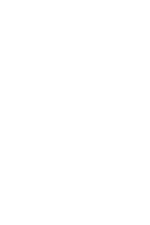What is the recommended way to wear the dress?
Kindly offer a comprehensive and detailed response to the question.

According to the caption, the accompanying text recommends wearing the dress over light knitwear or jersey for a chic look, suggesting a stylish way to layer the dress in winter.